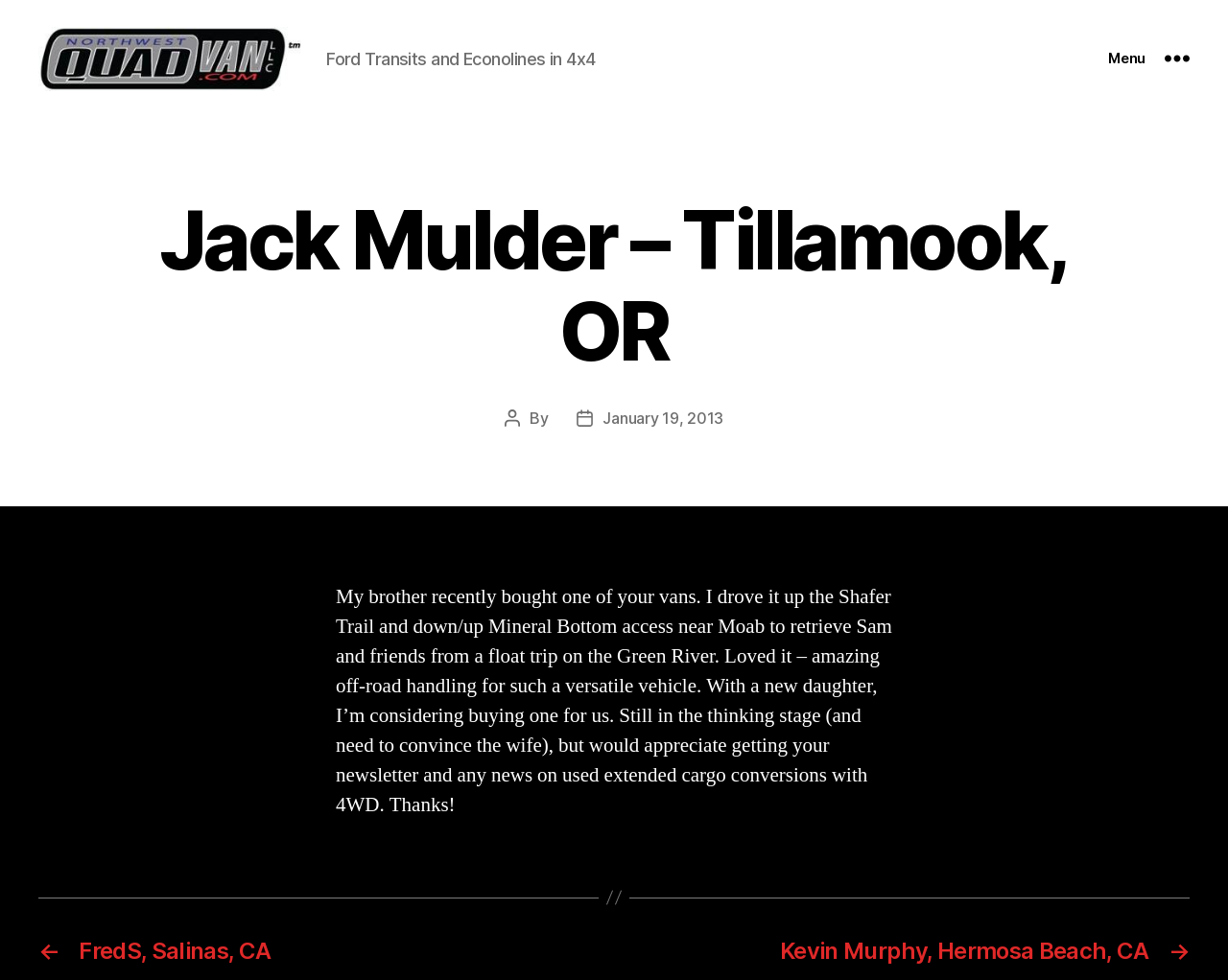What is the topic of the webpage?
Use the information from the image to give a detailed answer to the question.

The topic of the webpage can be inferred from the text 'Ford Transits and Econolines in 4x4' which is a static text element on the webpage, indicating that the webpage is related to 4x4 vans.